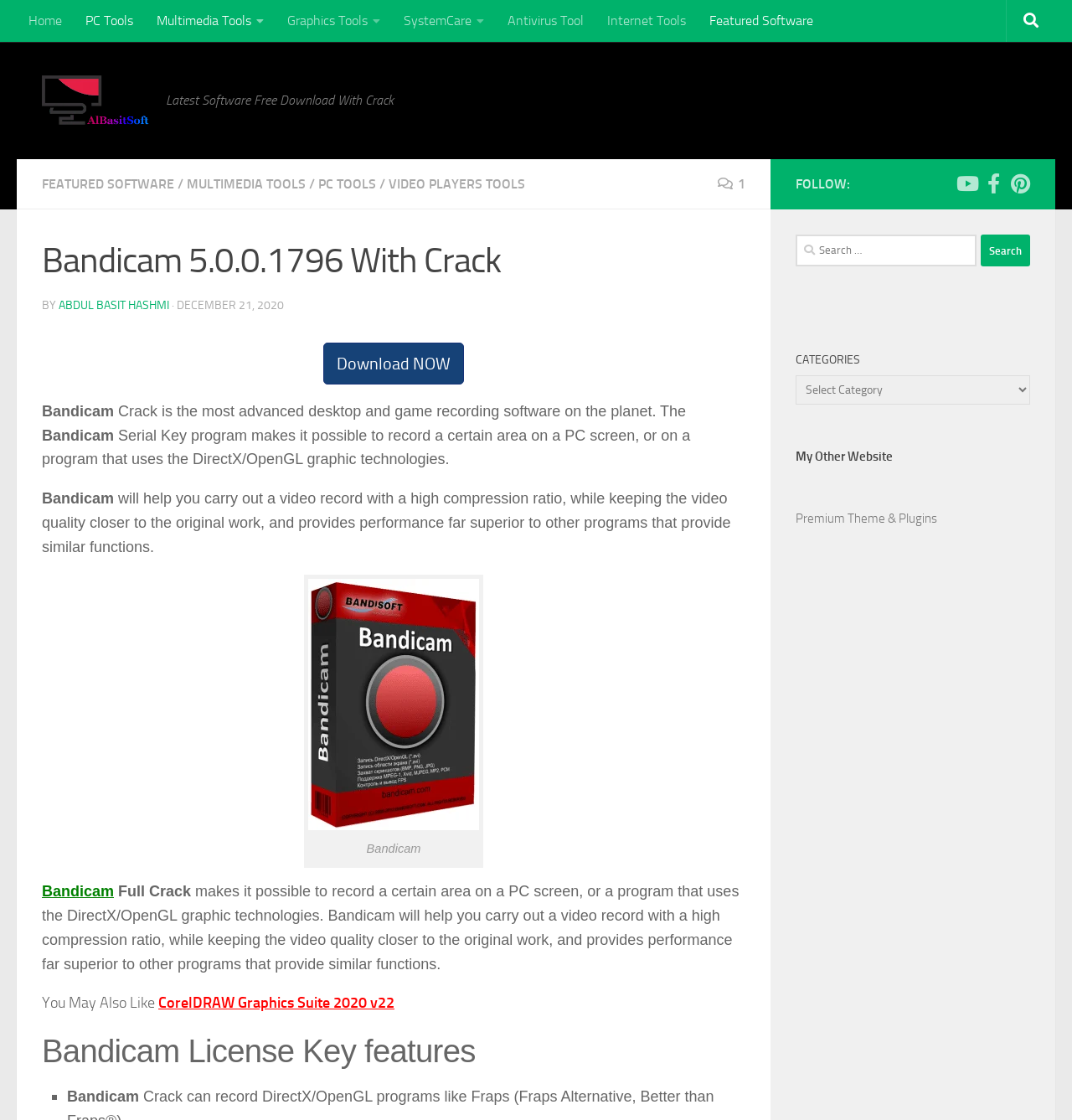Summarize the webpage with a detailed and informative caption.

This webpage is about Bandicam, a desktop and game recording software. At the top, there is a navigation menu with links to "Home", "PC Tools", "Multimedia Tools", and other categories. On the top right, there is a search bar with a search button. Below the navigation menu, there is a heading "Latest Software Free Download With Crack" followed by links to "FEATURED SOFTWARE", "MULTIMEDIA TOOLS", and "PC TOOLS".

The main content of the webpage is about Bandicam, with a heading "Bandicam 5.0.0.1796 With Crack" and a description of the software. The description explains that Bandicam is the most advanced desktop and game recording software that can record a certain area on a PC screen or a program that uses DirectX/OpenGL graphic technologies. It also mentions that the software provides high compression ratio and superior performance compared to other similar programs.

There is a "Download NOW" button below the description. On the right side of the webpage, there are links to "FOLLOW" social media platforms, including YouTube, Facebook, and Pinterest. Below the social media links, there is a search bar with a search button.

Further down the webpage, there are categories listed, including "CATEGORIES" and "My Other Website". The "CATEGORIES" section has a dropdown menu with various categories, and the "My Other Website" section has a link to "Premium Theme & Plugins". At the bottom of the webpage, there is a section "You May Also Like" with a link to "CorelDRAW Graphics Suite 2020 v22".